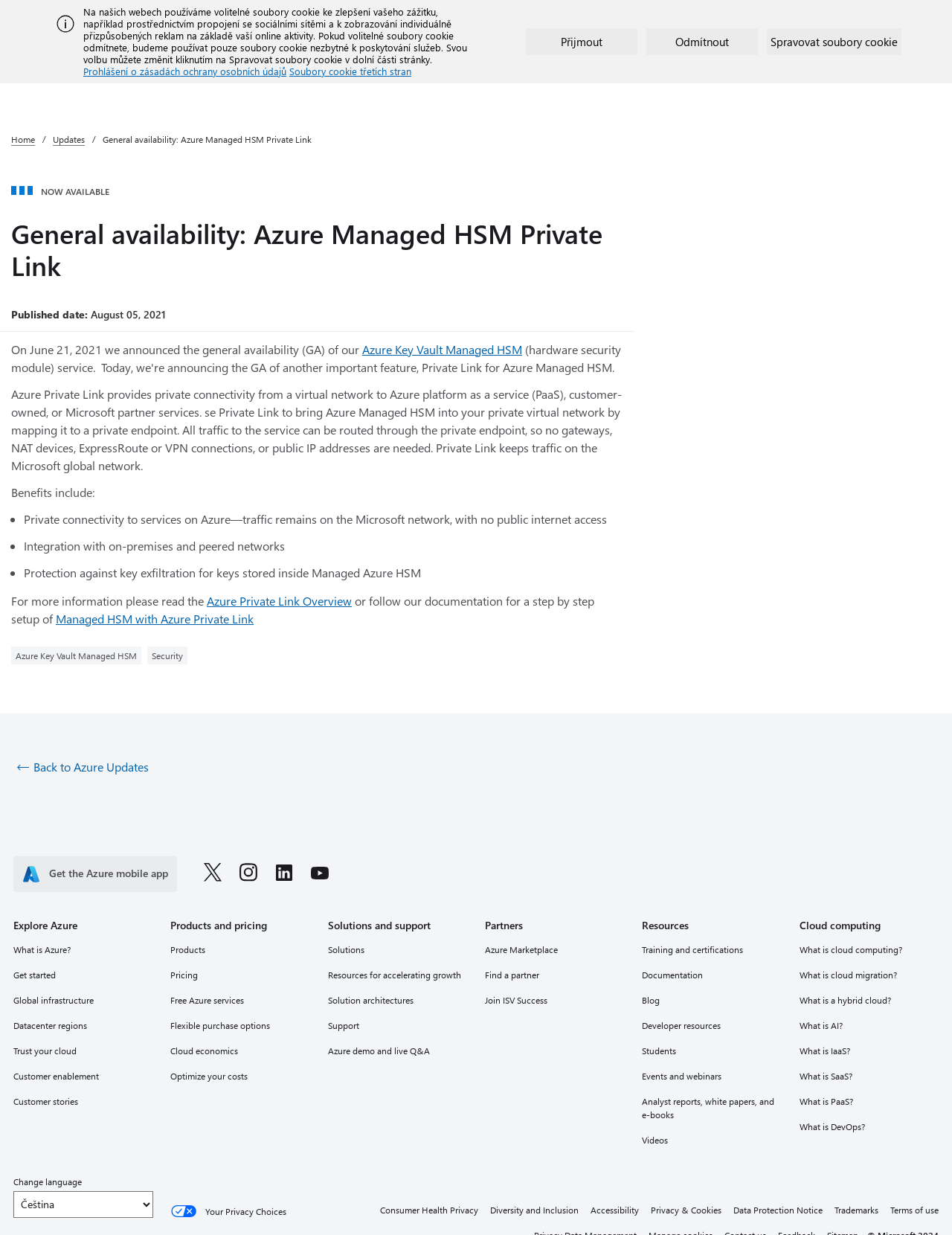Identify the bounding box coordinates for the element you need to click to achieve the following task: "Get started with Azure". The coordinates must be four float values ranging from 0 to 1, formatted as [left, top, right, bottom].

[0.014, 0.782, 0.16, 0.796]